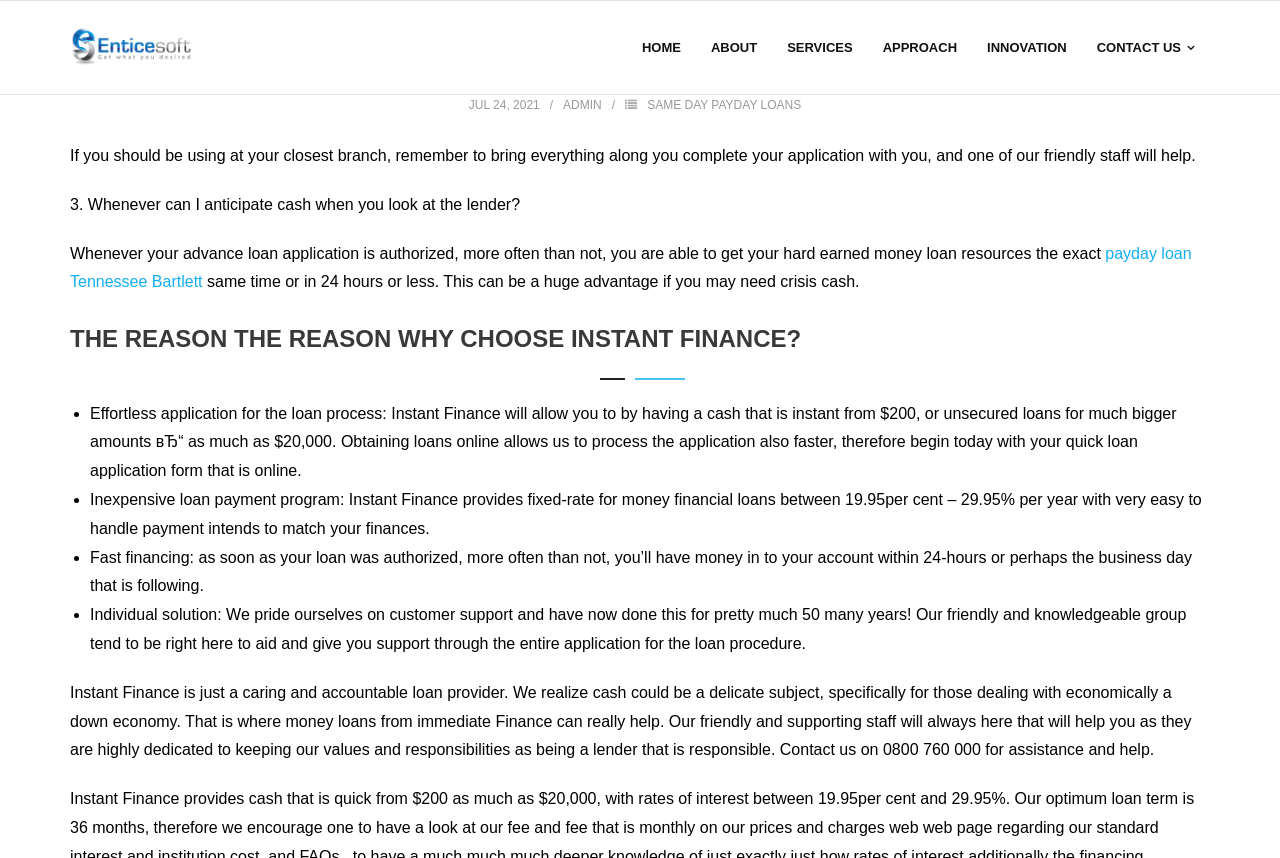Craft a detailed narrative of the webpage's structure and content.

The webpage appears to be a financial services website, specifically focused on payday loans and instant finance. At the top left corner, there is a logo with the text "Enticesoft" accompanied by an image. Below this, there is a navigation menu with links to "HOME", "ABOUT", "SERVICES", "APPROACH", "INNOVATION", and "CONTACT US".

On the right side of the navigation menu, there is a header section with a link to "JUL 24, 2021" and another link to "ADMIN". Below this, there is a prominent link to "SAME DAY PAYDAY LOANS".

The main content of the webpage is divided into sections. The first section provides information on what to bring when applying for a loan at a branch, and how to complete the application process. The second section answers a question about when to expect cash in the bank after loan approval.

The third section is titled "THE REASON WHY CHOOSE INSTANT FINANCE?" and lists four benefits of using Instant Finance, including an easy loan application process, affordable loan repayment plans, fast financing, and individualized customer service. Each benefit is marked with a bullet point and is accompanied by a brief description.

Finally, there is a section that describes Instant Finance as a caring and responsible lender, emphasizing their commitment to helping customers with financial difficulties. This section includes a call to action, encouraging visitors to contact the company for assistance and support.